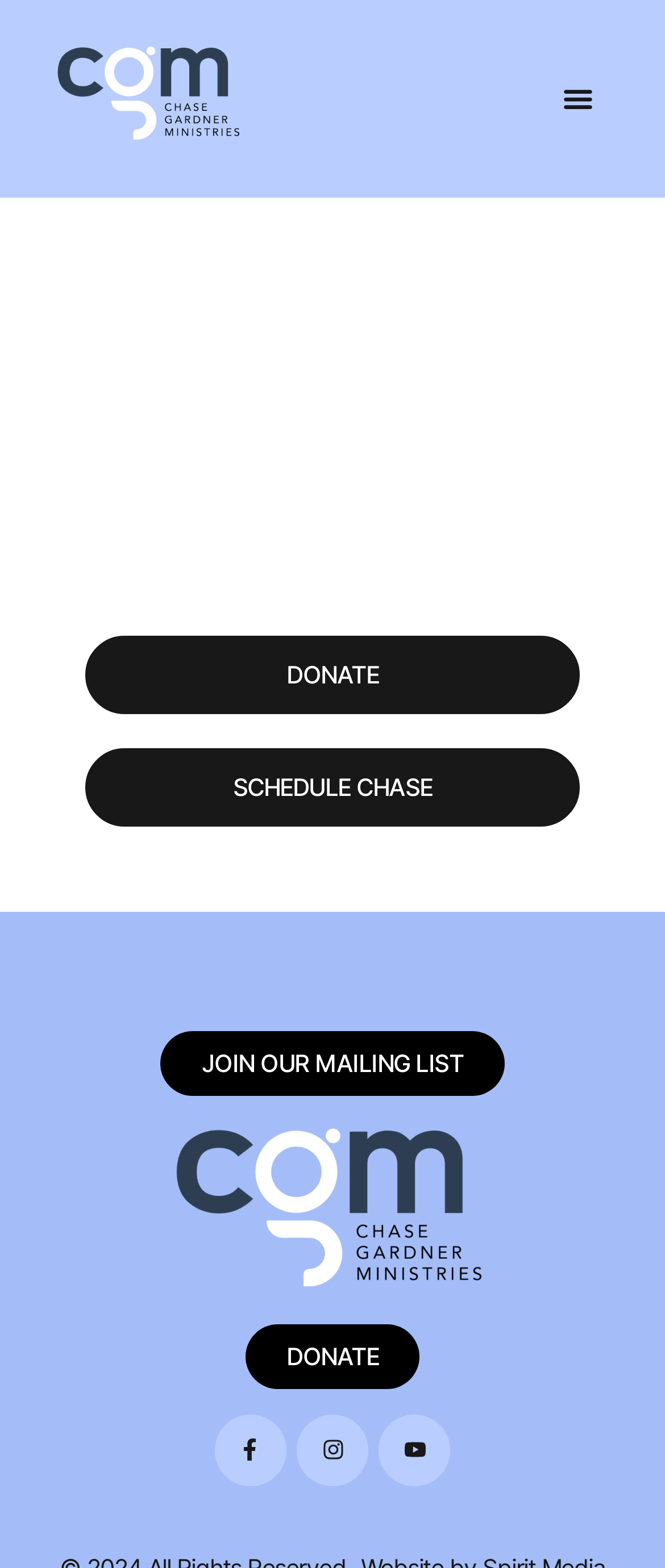Determine the bounding box coordinates of the target area to click to execute the following instruction: "Get daily CN Alert emails."

None